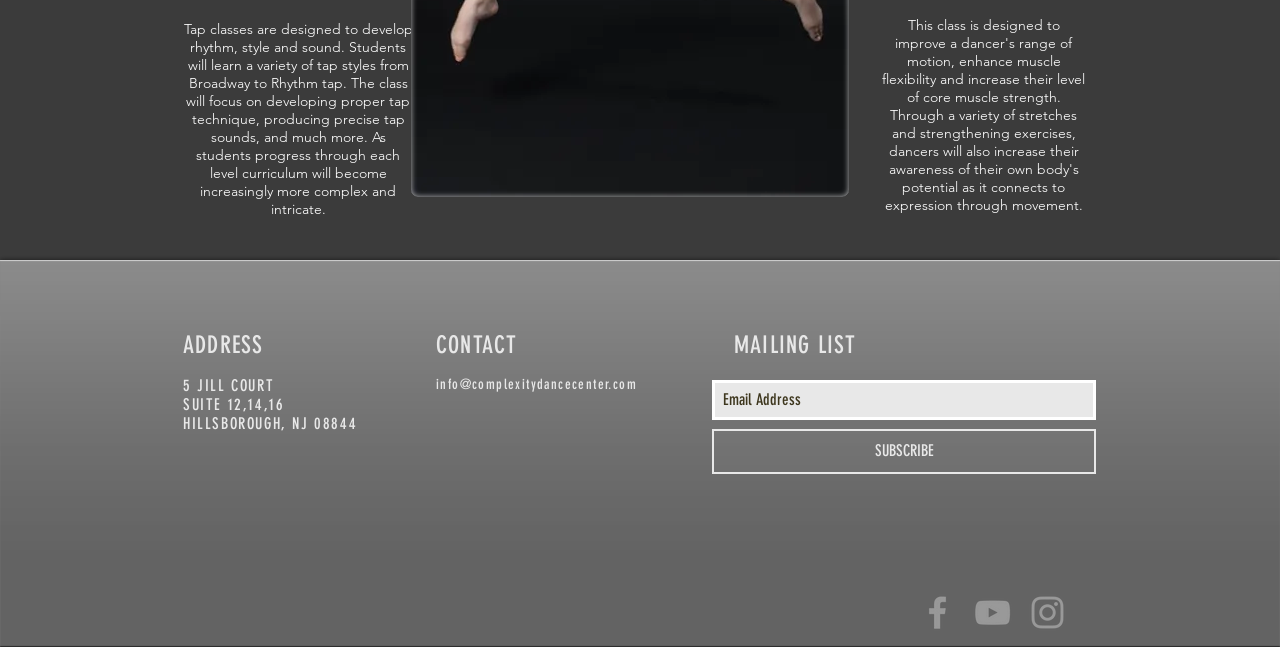Provide the bounding box coordinates for the UI element described in this sentence: "info@complexitydancecenter.com". The coordinates should be four float values between 0 and 1, i.e., [left, top, right, bottom].

[0.341, 0.581, 0.498, 0.607]